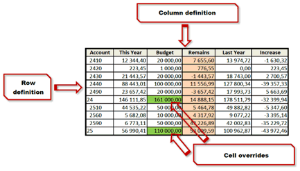What is provided to enhance comprehension?
Please provide a full and detailed response to the question.

The table includes annotations that provide definitions for both columns and rows, enhancing comprehension for users analyzing financial performance or preparing reports, making it easier for them to understand the data being presented.